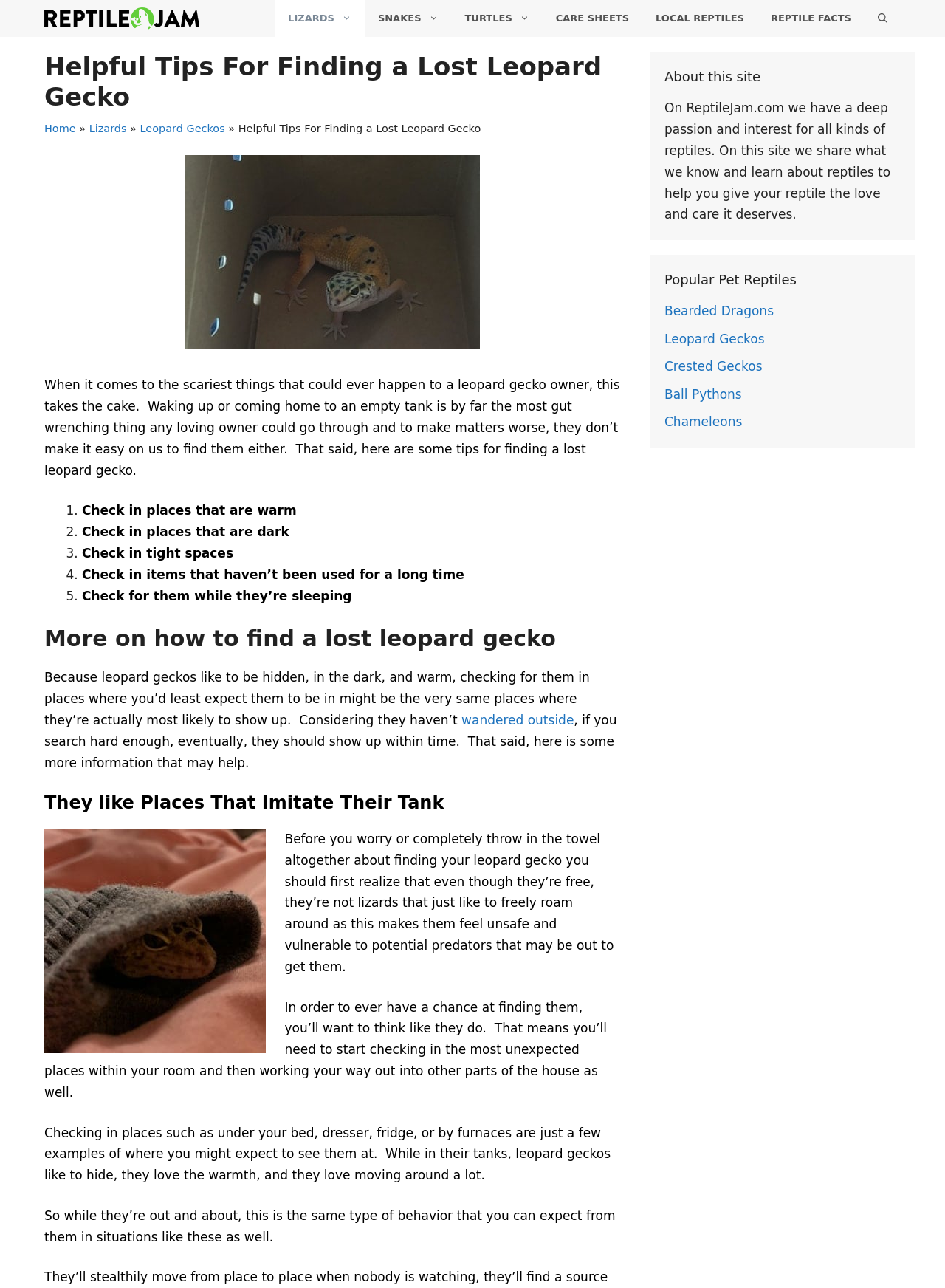Please mark the clickable region by giving the bounding box coordinates needed to complete this instruction: "Click the 'Washing Machine Repair' link".

None